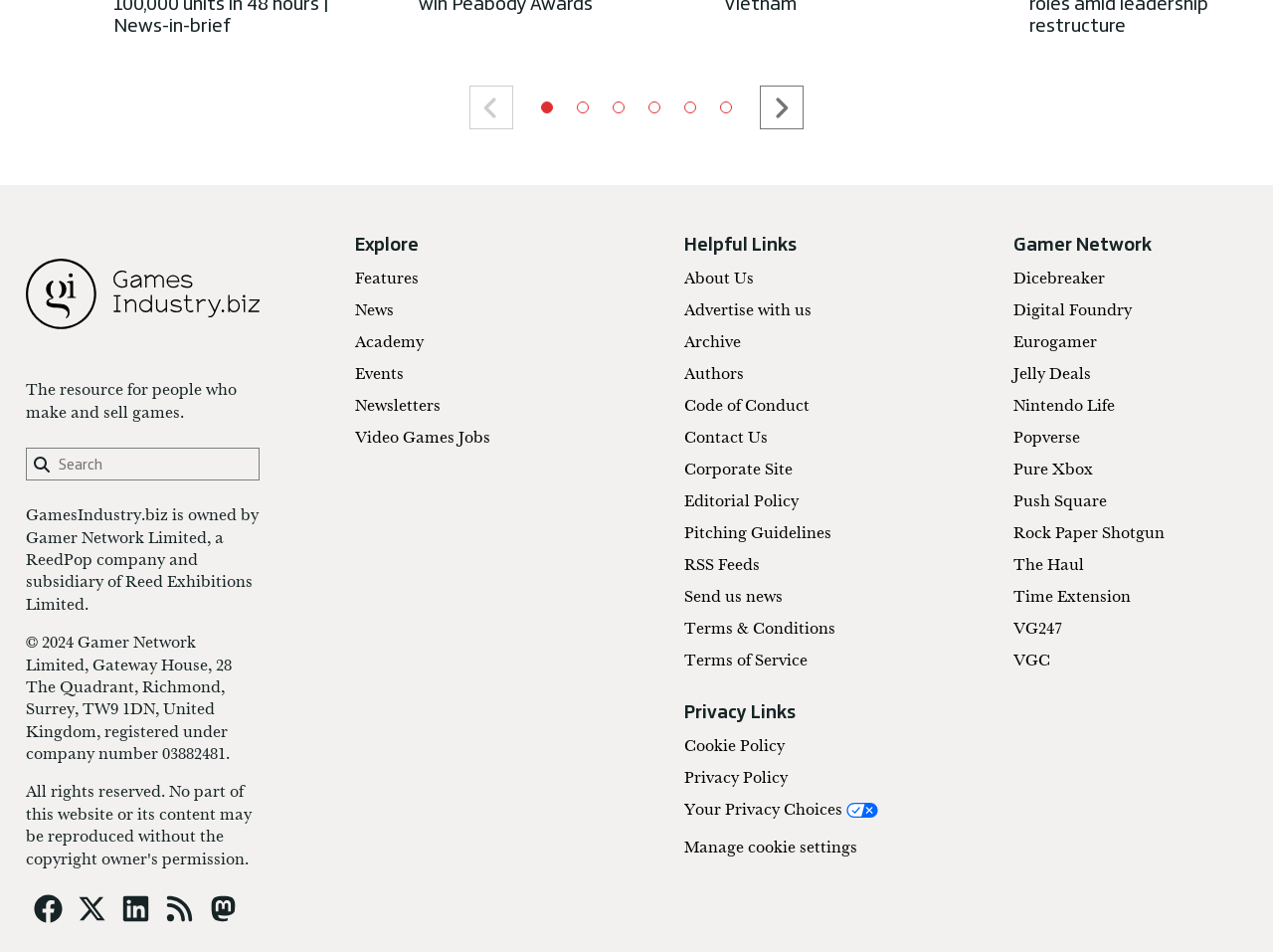Please identify the bounding box coordinates of the clickable area that will fulfill the following instruction: "Contact us". The coordinates should be in the format of four float numbers between 0 and 1, i.e., [left, top, right, bottom].

None